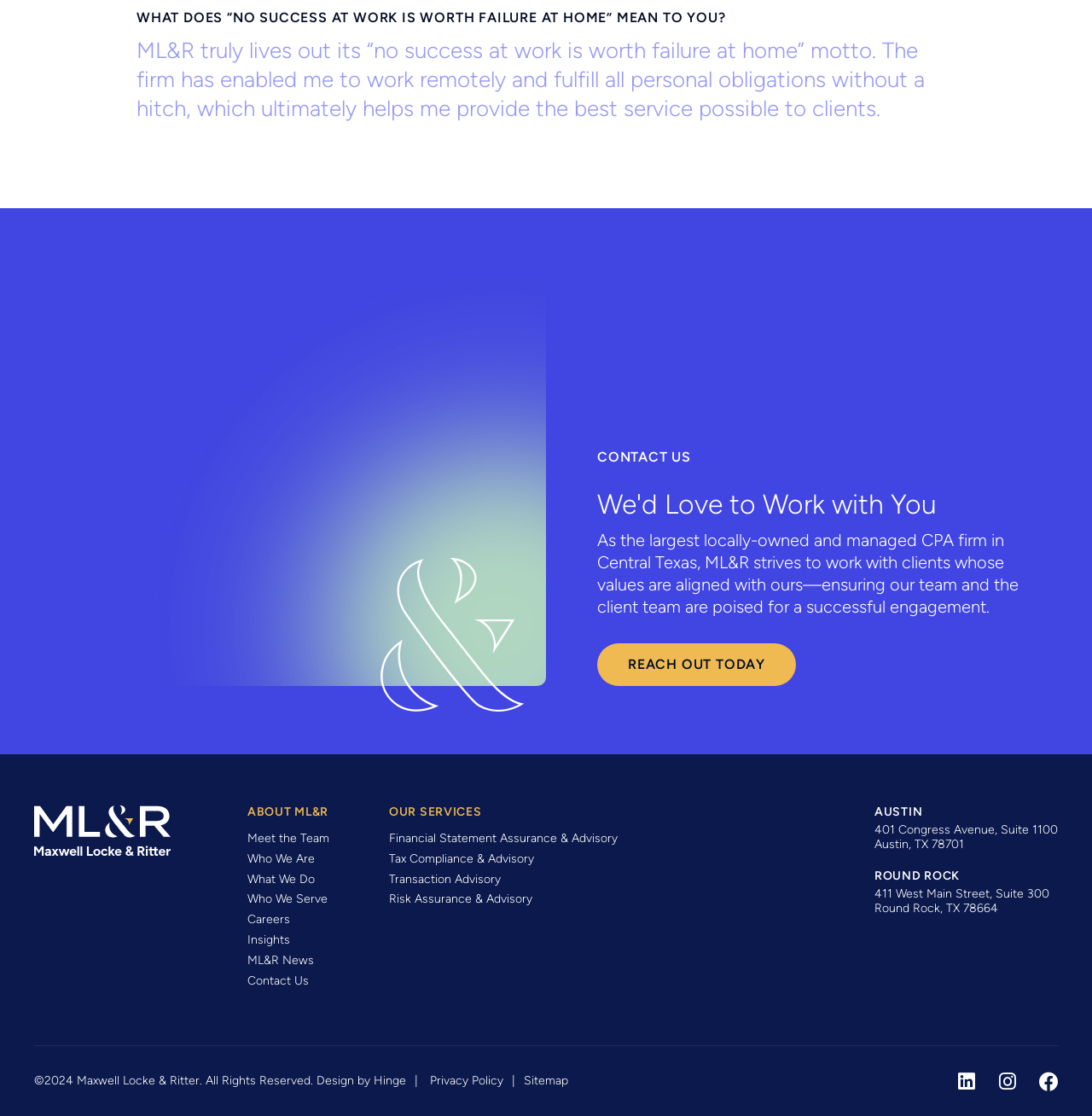What is the purpose of the 'CONTACT US' button?
Please respond to the question with a detailed and informative answer.

The 'CONTACT US' button is likely intended to allow users to get in touch with ML&R, possibly to inquire about their services or to request more information.